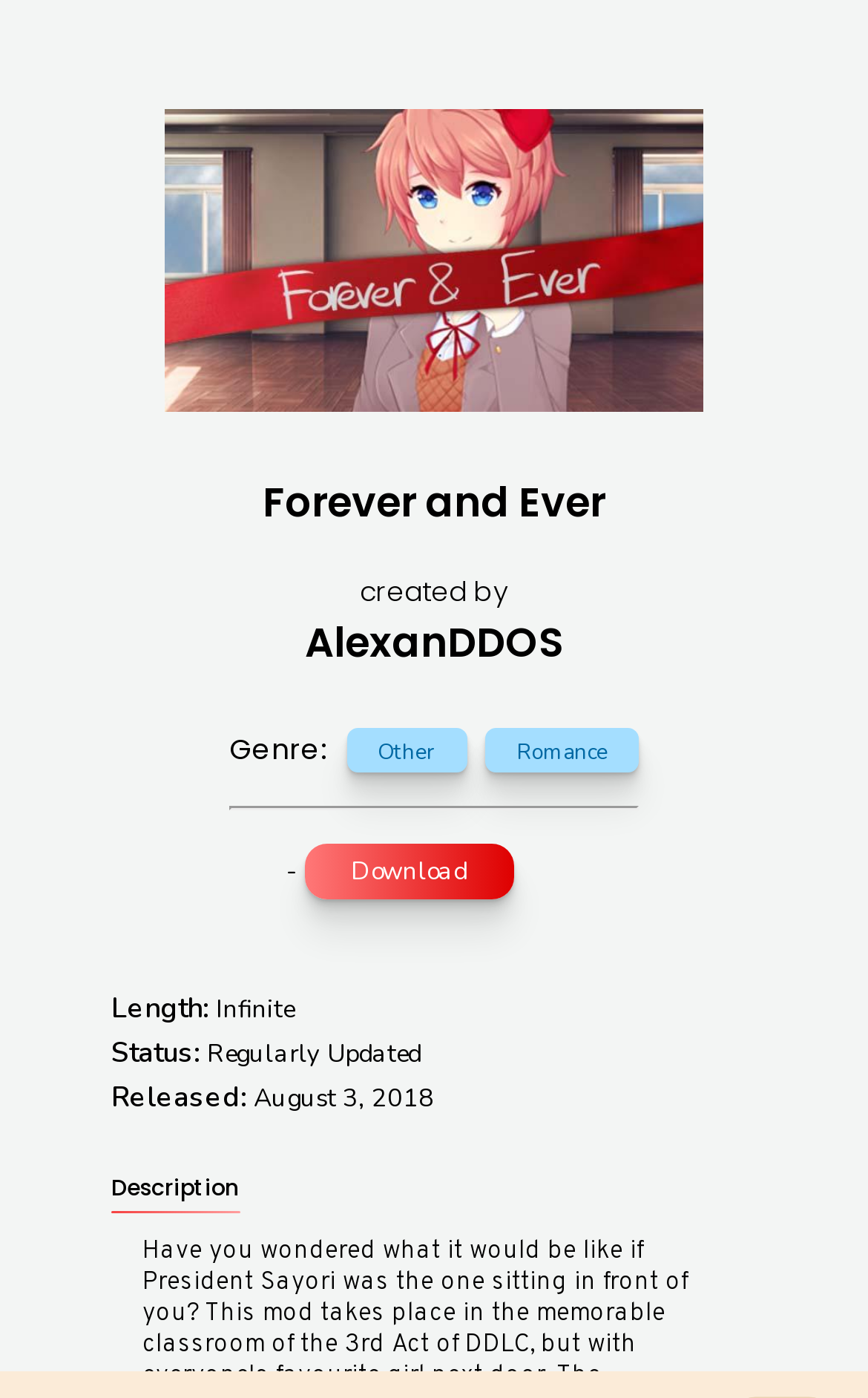Respond with a single word or short phrase to the following question: 
What is the length of the mod?

Infinite